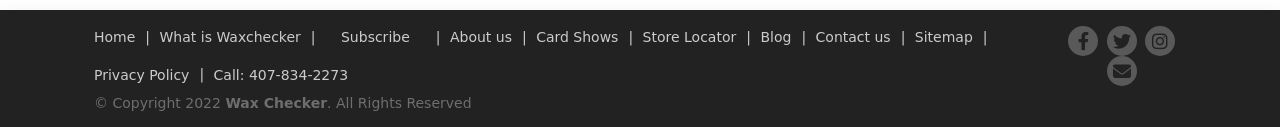Locate the bounding box coordinates of the UI element described by: "Store Locator". Provide the coordinates as four float numbers between 0 and 1, formatted as [left, top, right, bottom].

[0.502, 0.233, 0.575, 0.343]